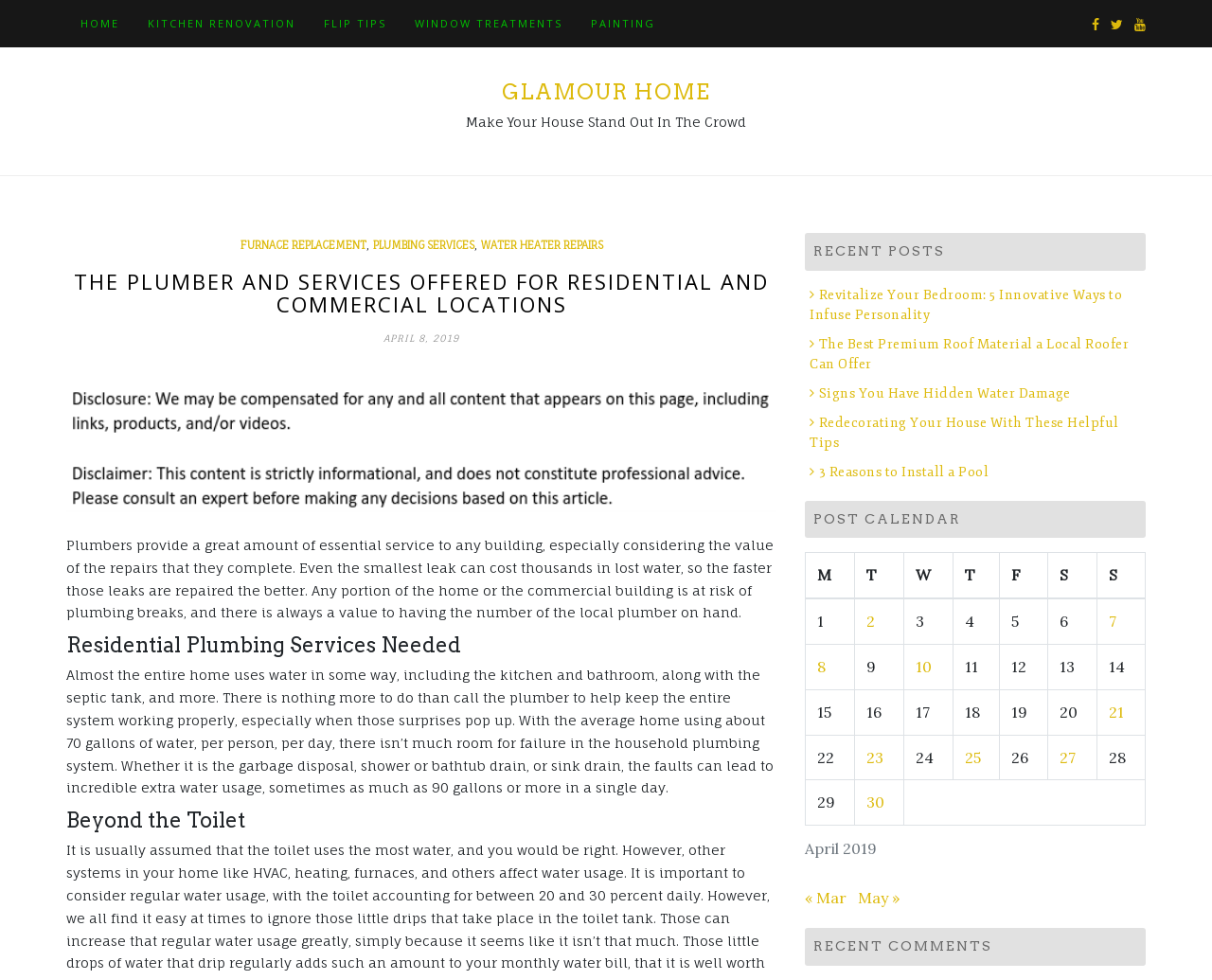Can you find the bounding box coordinates for the element to click on to achieve the instruction: "Check the post calendar for April 2019"?

[0.664, 0.511, 0.945, 0.549]